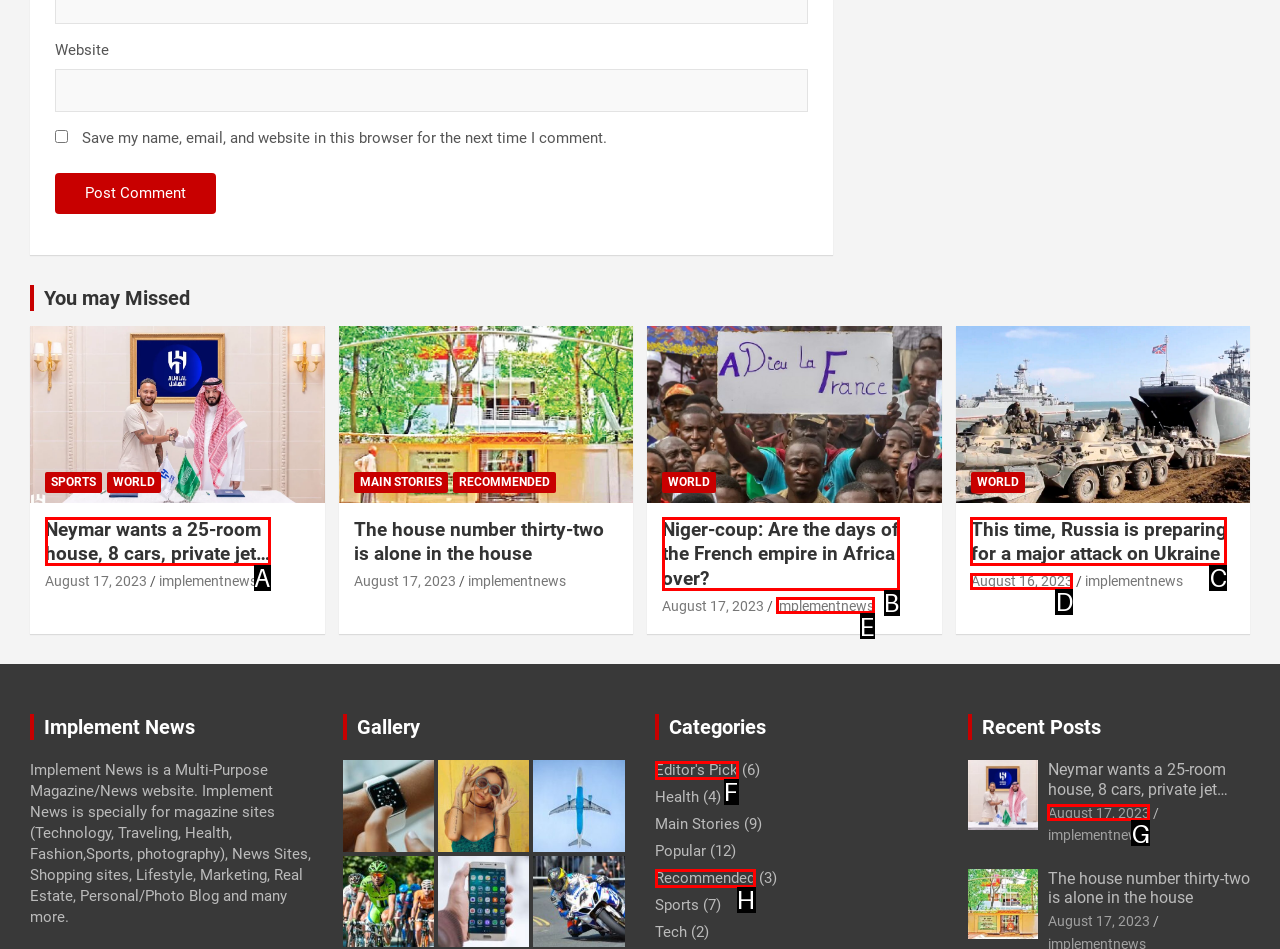Identify the letter that best matches this UI element description: August 16, 2023
Answer with the letter from the given options.

D